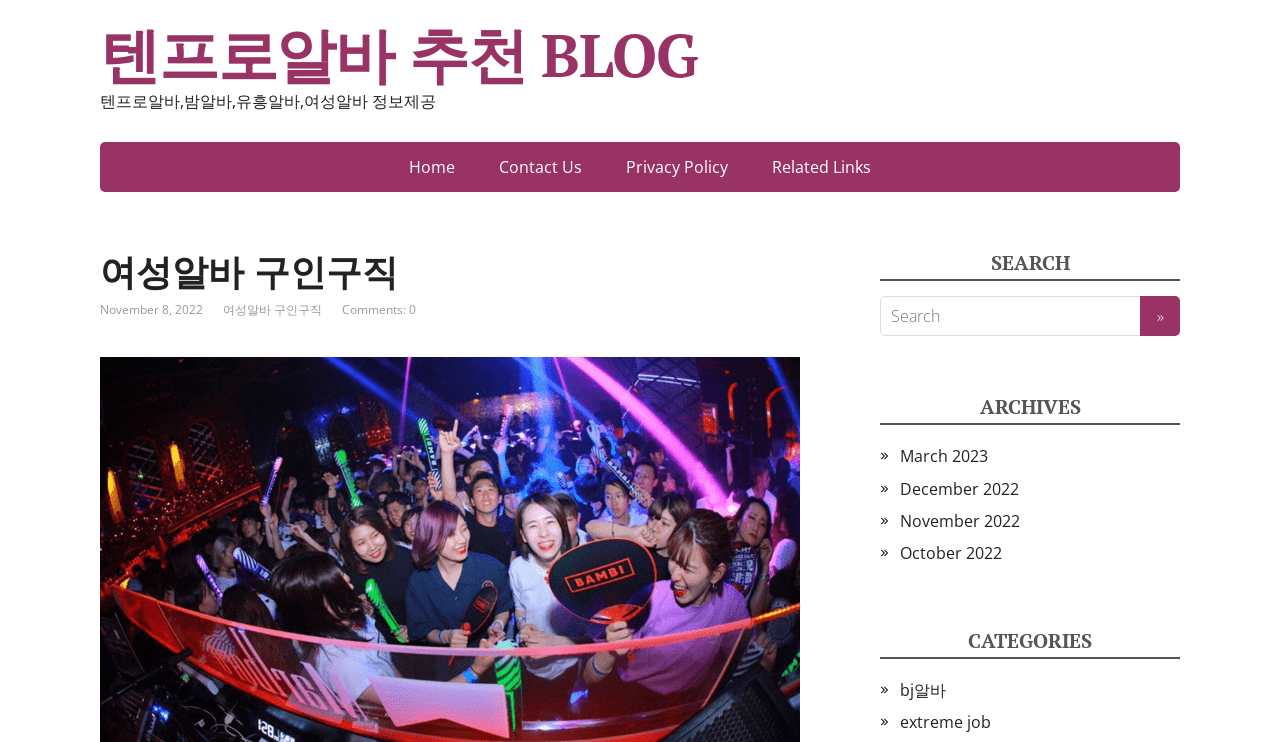Respond to the question with just a single word or phrase: 
What is the purpose of the textbox?

Search